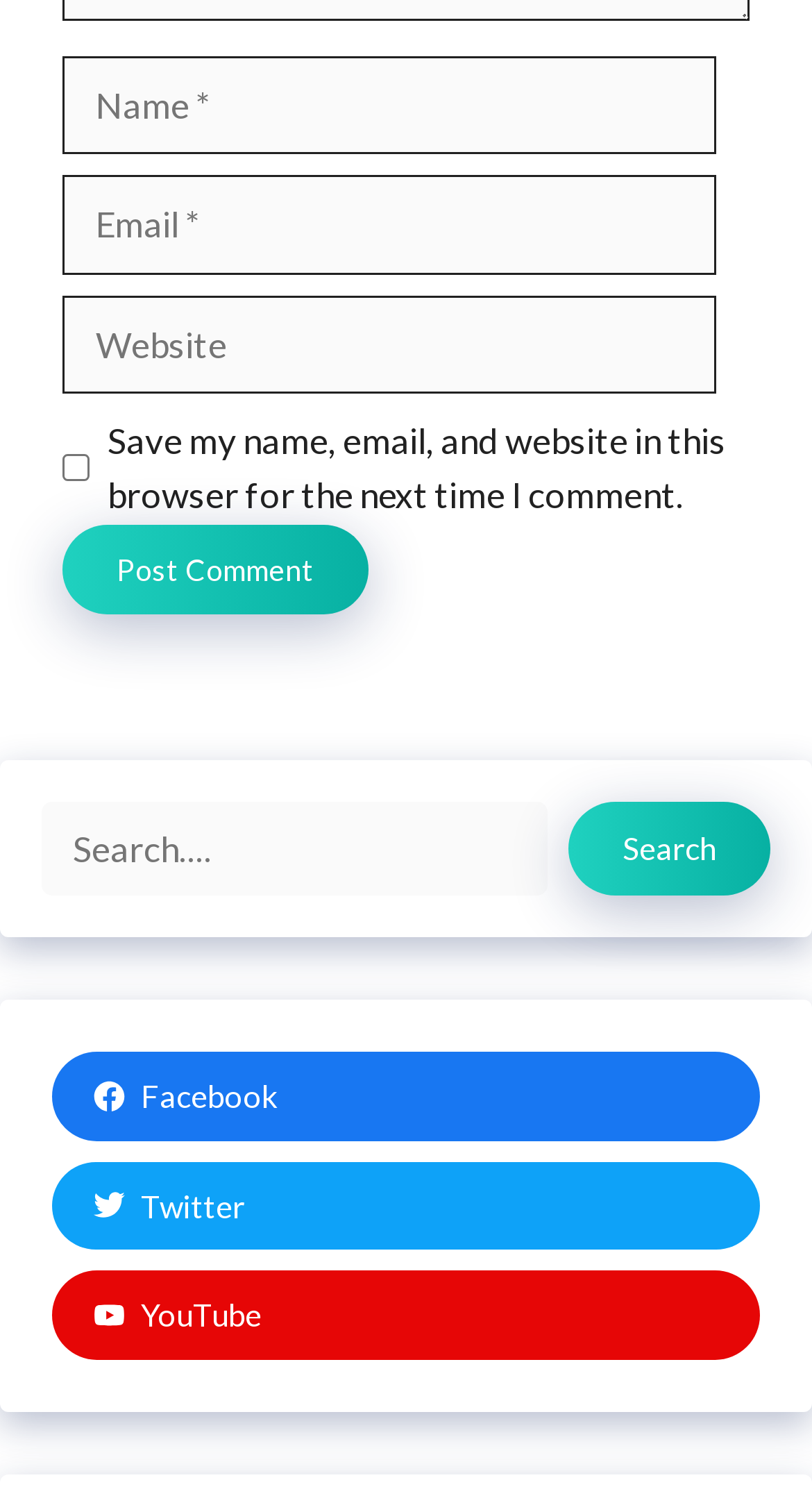Can you pinpoint the bounding box coordinates for the clickable element required for this instruction: "Enter your name"? The coordinates should be four float numbers between 0 and 1, i.e., [left, top, right, bottom].

[0.077, 0.037, 0.882, 0.103]